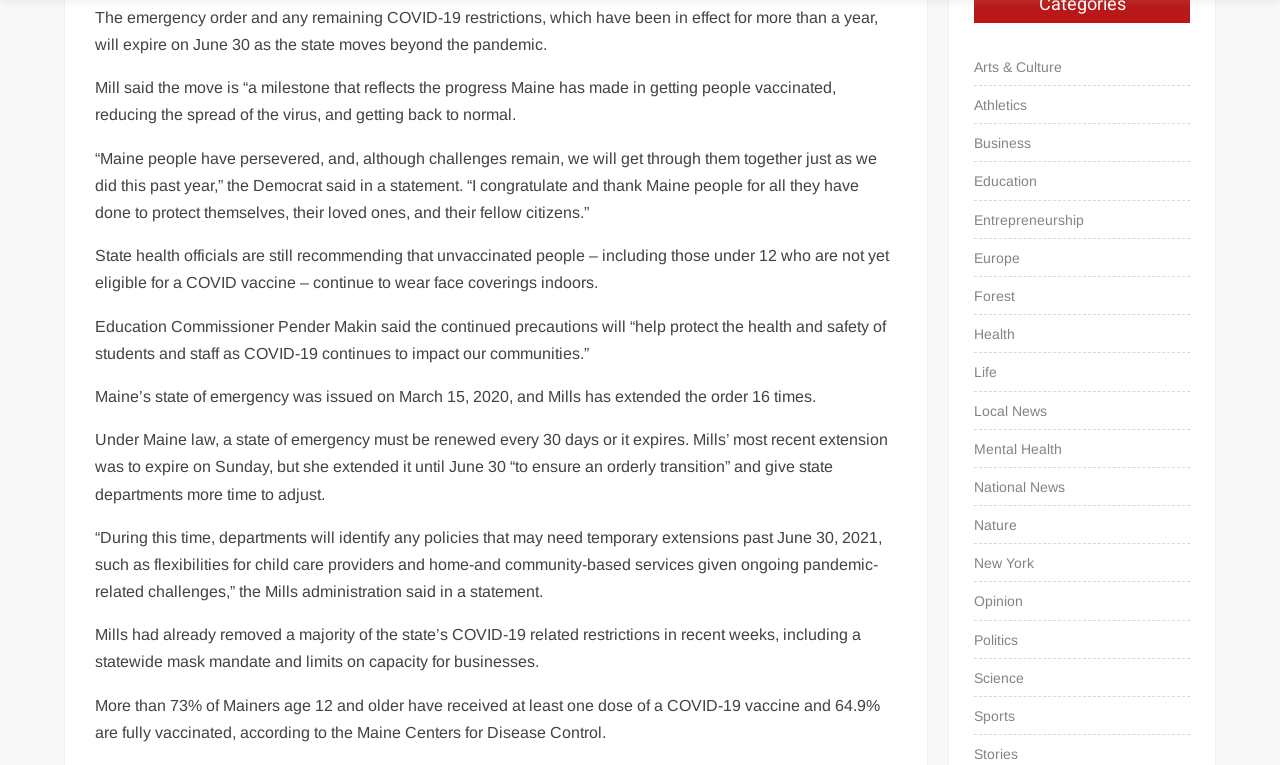Identify the bounding box coordinates of the clickable region necessary to fulfill the following instruction: "Click on 'Arts & Culture'". The bounding box coordinates should be four float numbers between 0 and 1, i.e., [left, top, right, bottom].

[0.761, 0.07, 0.83, 0.104]